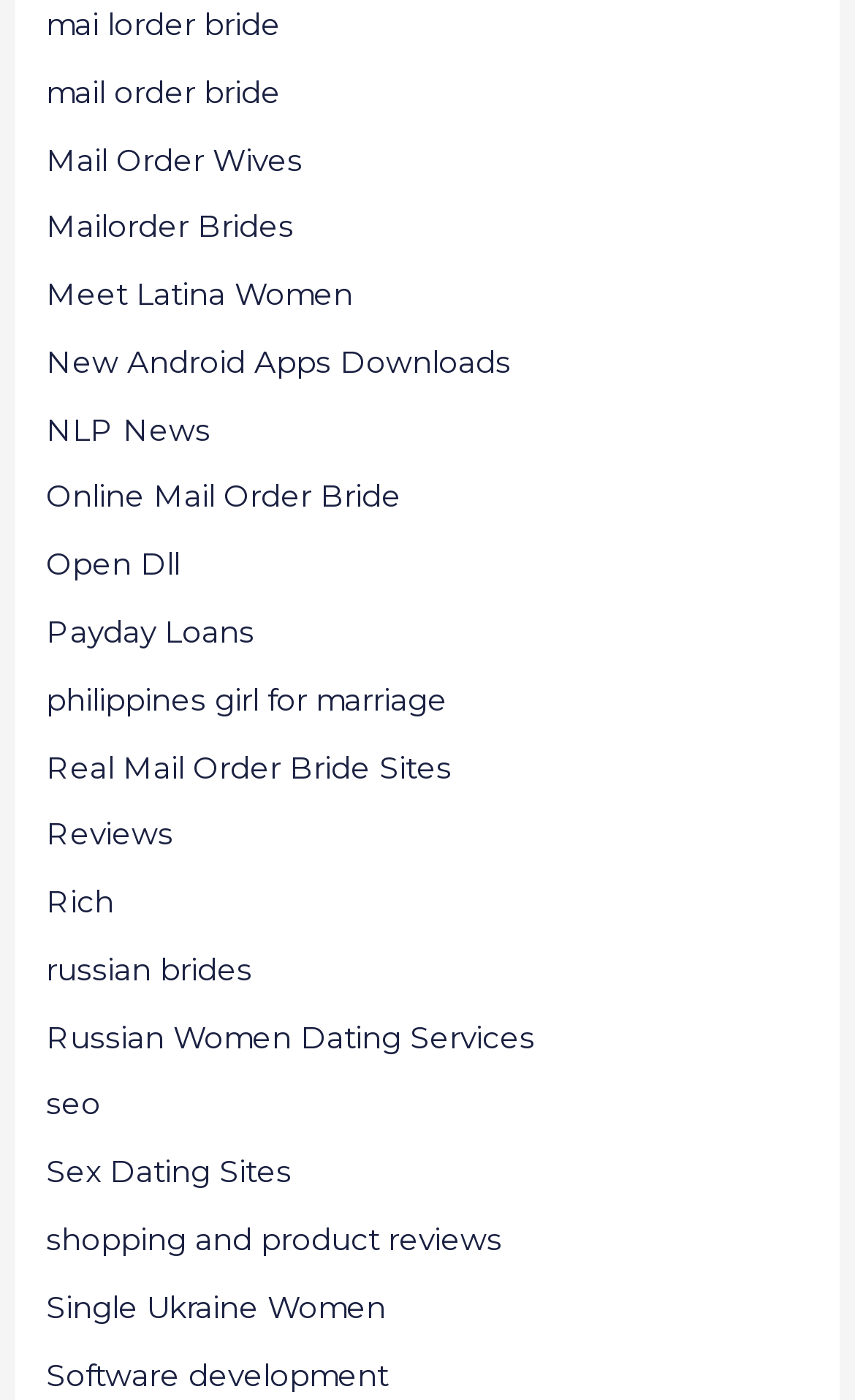From the image, can you give a detailed response to the question below:
What is the main theme of this website?

Based on the links provided on the webpage, it appears that the main theme of this website is related to mail order brides, as there are multiple links with keywords such as 'mail order bride', 'mail order wives', 'russian brides', and 'philippines girl for marriage'.